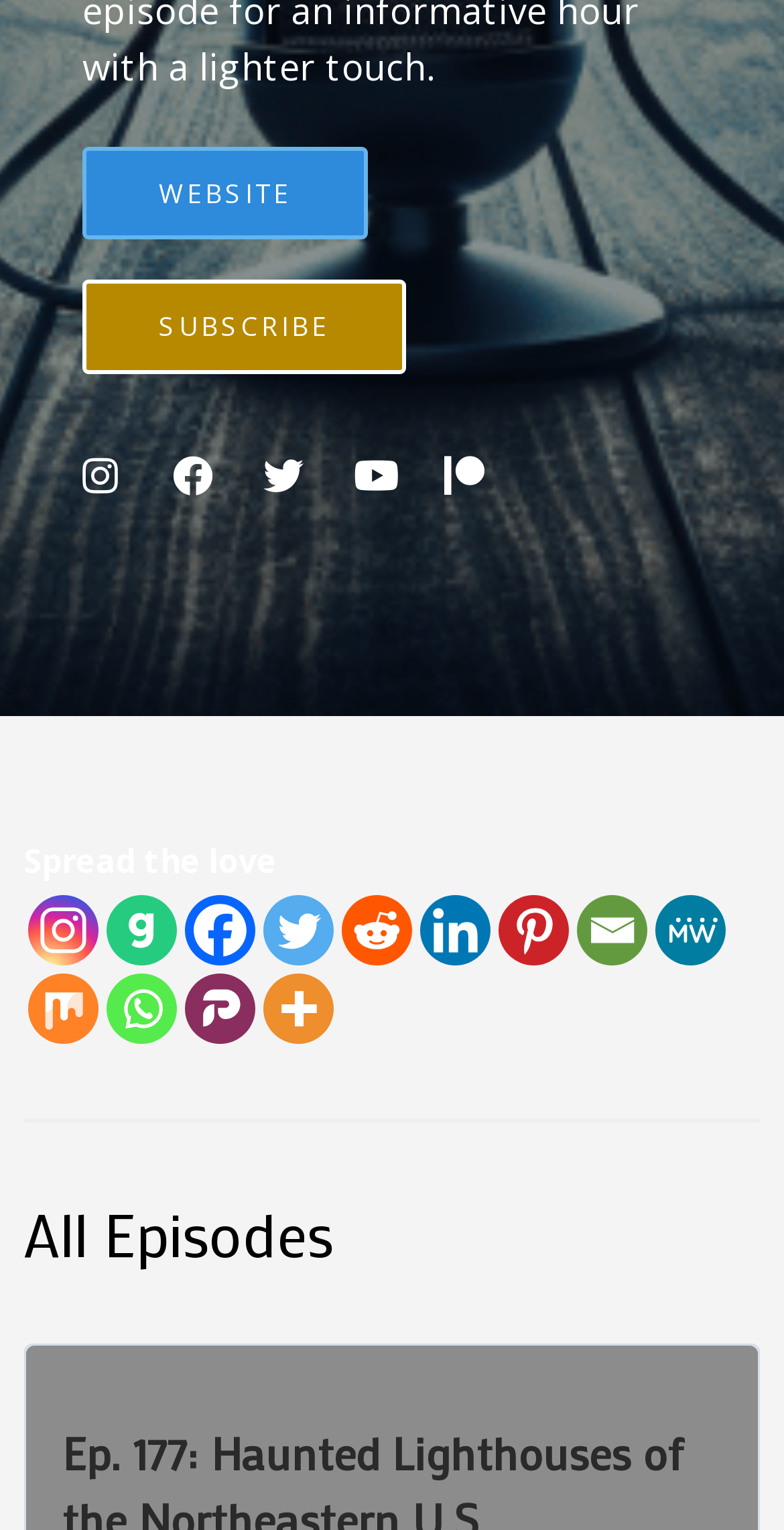Show the bounding box coordinates of the region that should be clicked to follow the instruction: "Follow on Twitter."

[0.336, 0.298, 0.413, 0.324]